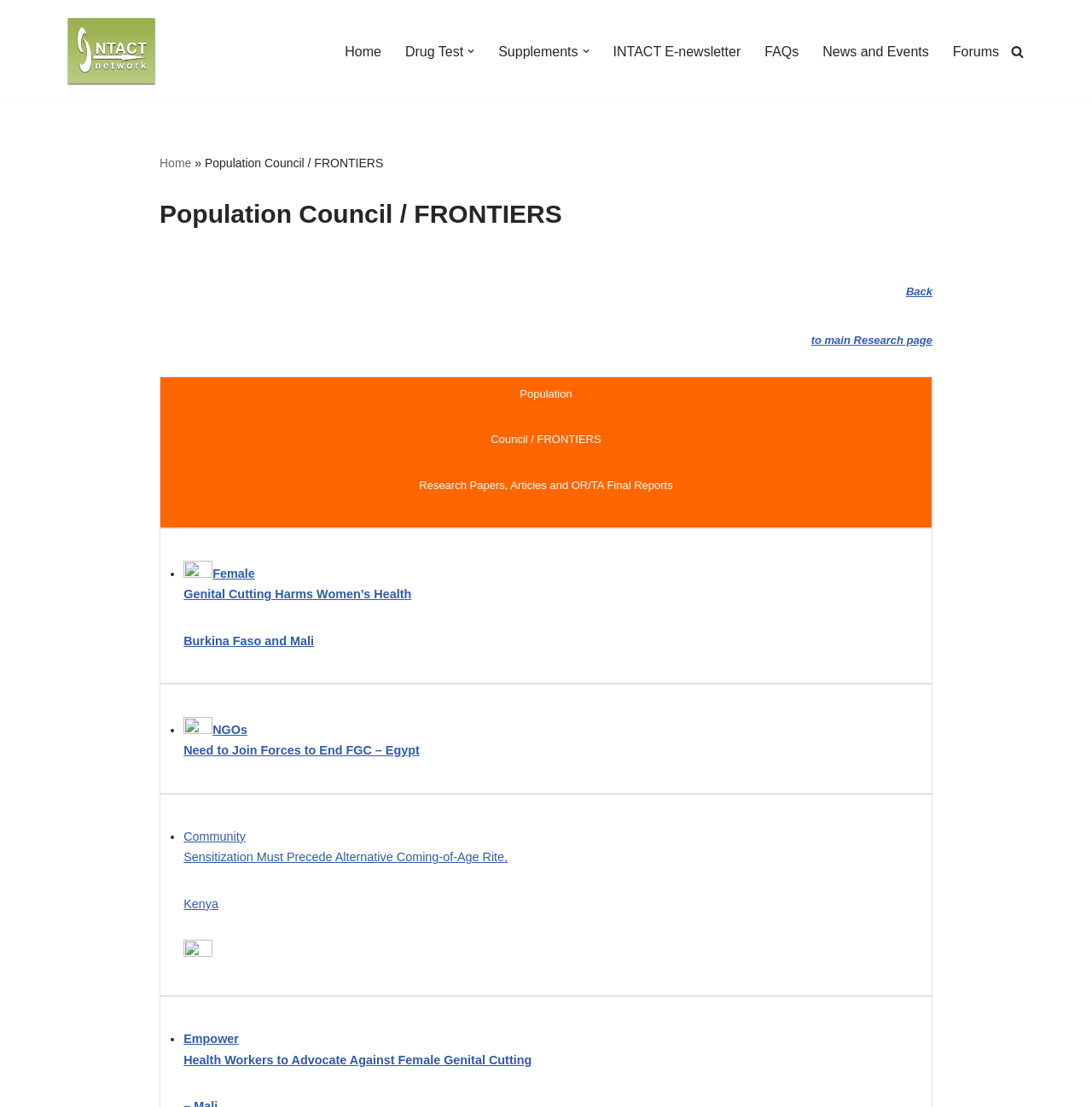How many menu items are in the primary menu?
Examine the webpage screenshot and provide an in-depth answer to the question.

I counted the number of links under the 'Primary Menu' navigation element, which are 'Home', 'Drug Test', 'Supplements', 'INTACT E-newsletter', 'FAQs', 'News and Events', and 'Forums'.